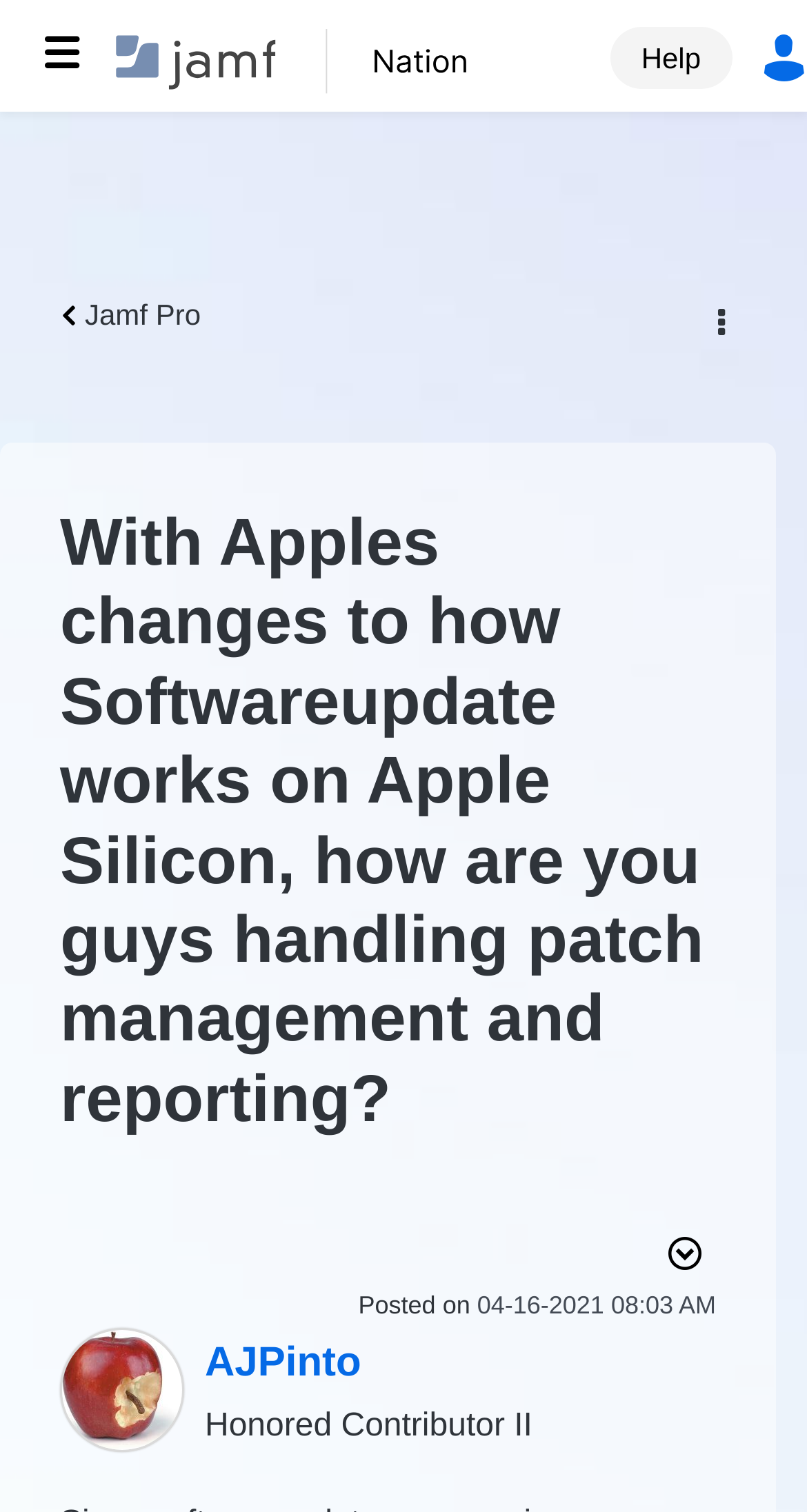Please find the main title text of this webpage.

Jamf Nation Community